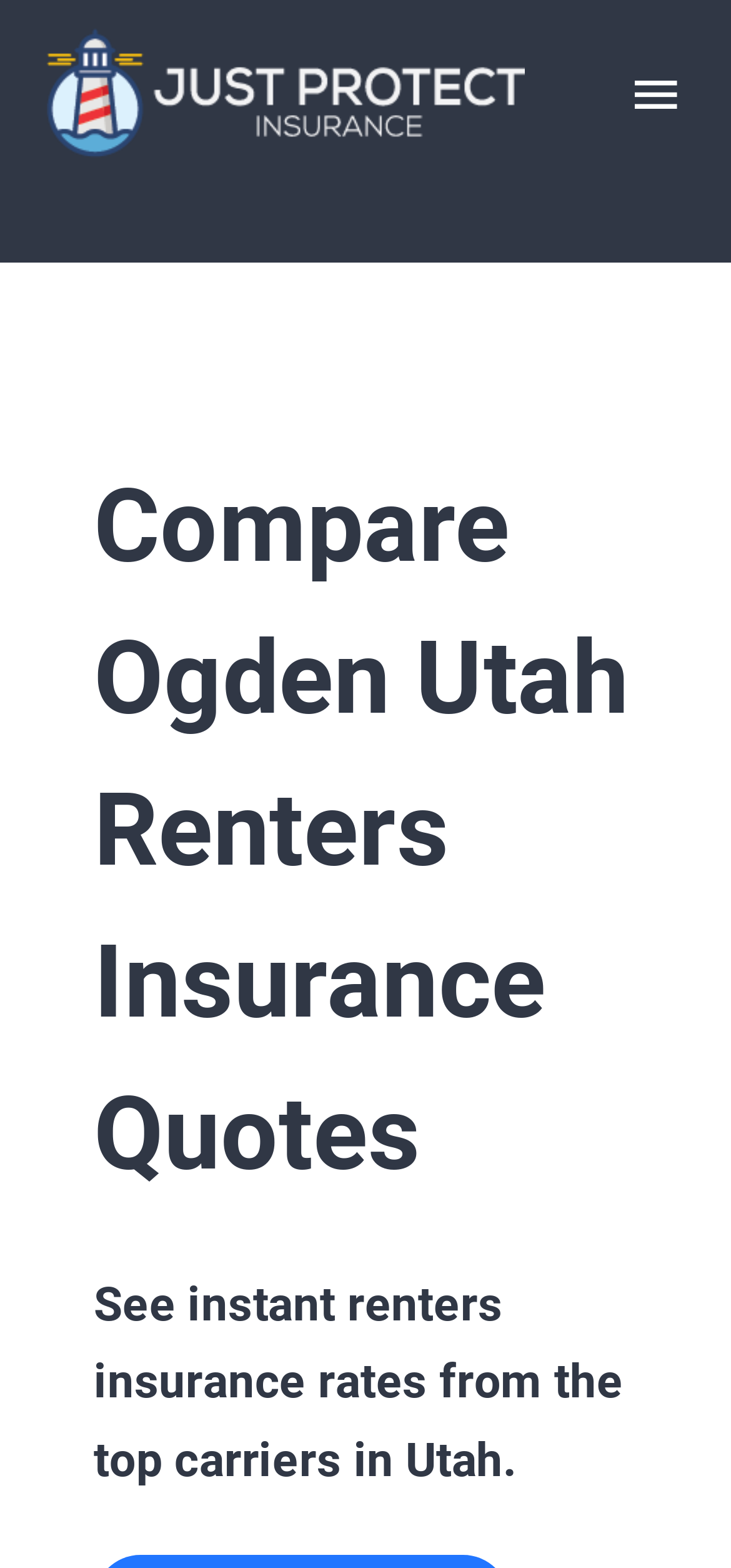Based on the visual content of the image, answer the question thoroughly: What is the logo of the insurance company?

I found the logo by looking at the top-left corner of the webpage, where I saw an image with the text 'Just Protect Insurance Logo' associated with it.